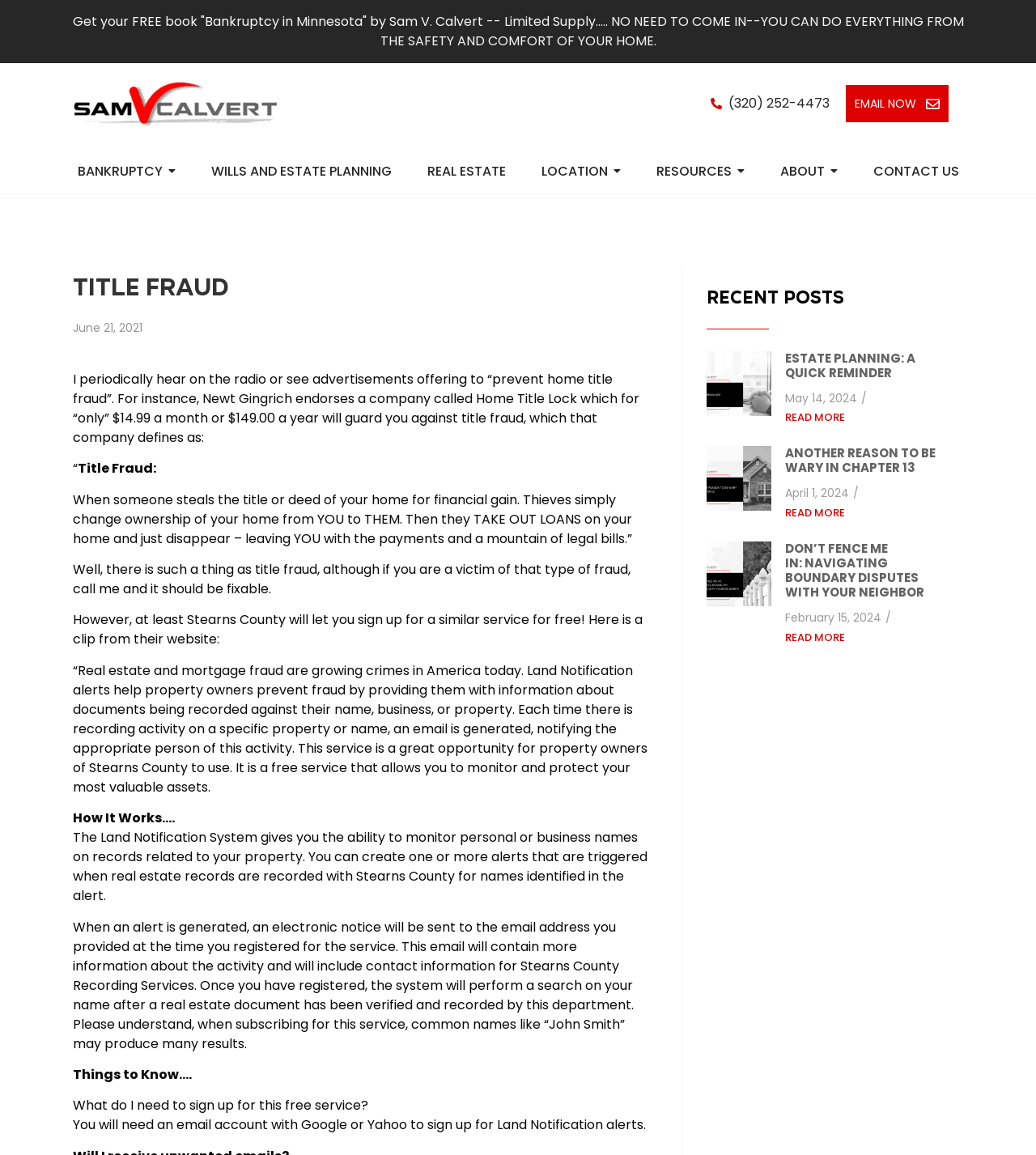What is the topic of the main article?
Please give a detailed and elaborate answer to the question based on the image.

The main article on the webpage is about title fraud, which is a type of fraud where someone steals the title or deed of a home for financial gain. This is evident from the heading 'TITLE FRAUD' and the subsequent text that explains what title fraud is and how it can be prevented.